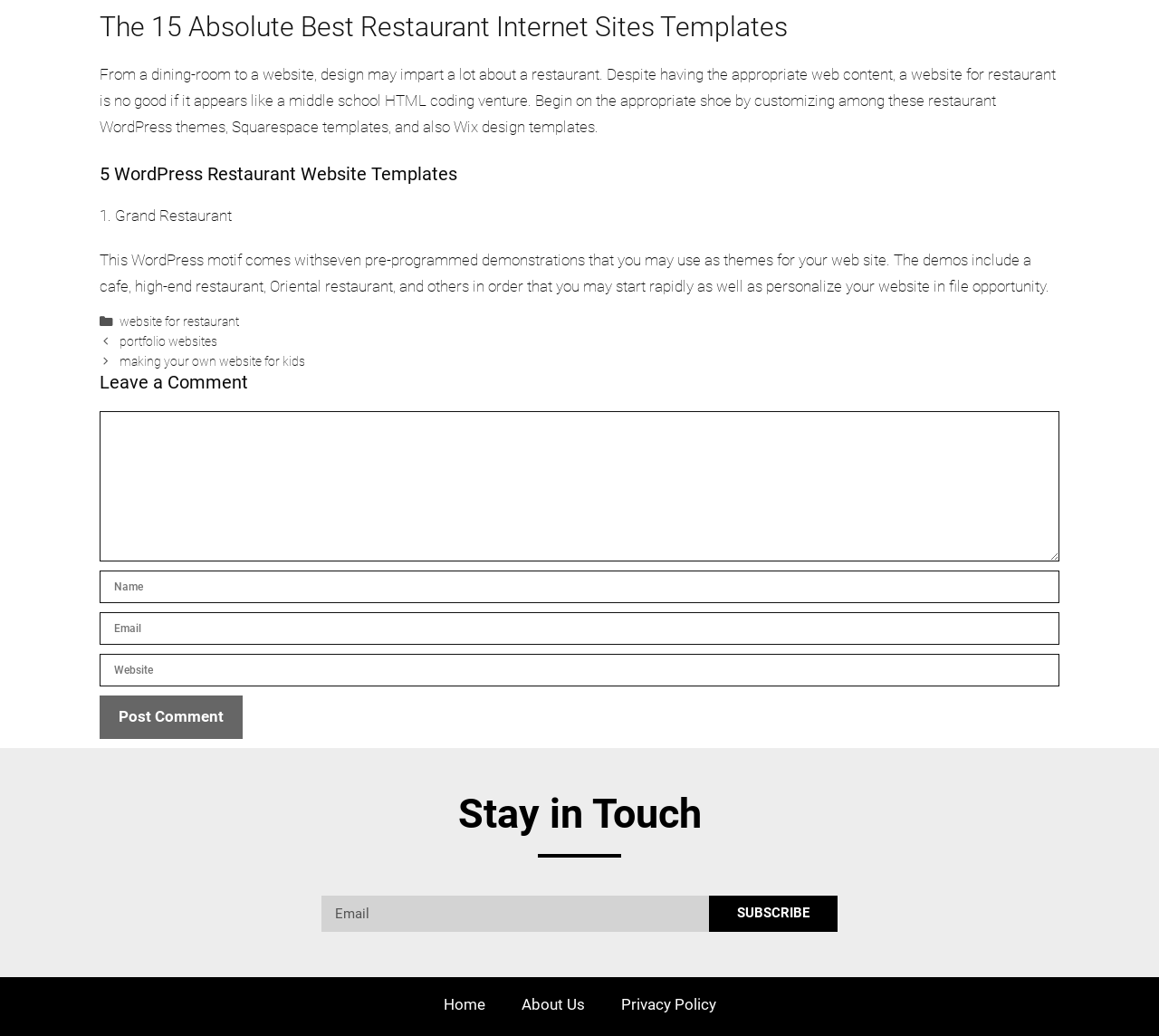Given the element description: "subscribe", predict the bounding box coordinates of this UI element. The coordinates must be four float numbers between 0 and 1, given as [left, top, right, bottom].

[0.611, 0.864, 0.723, 0.899]